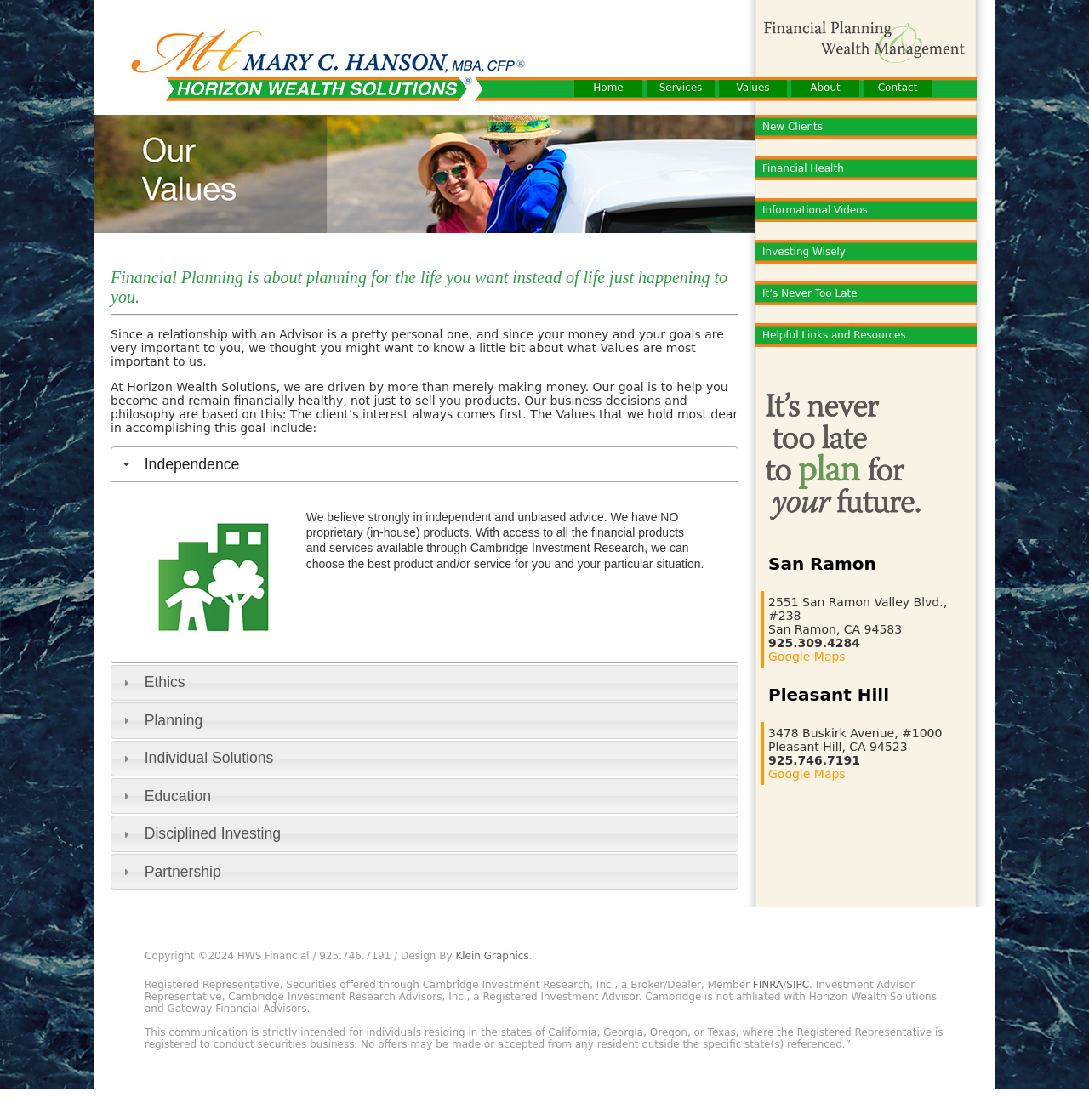Determine the bounding box for the HTML element described here: "Helpful Links and Resources". The coordinates should be given as [left, top, right, bottom] with each number being a float between 0 and 1.

[0.7, 0.294, 0.832, 0.304]